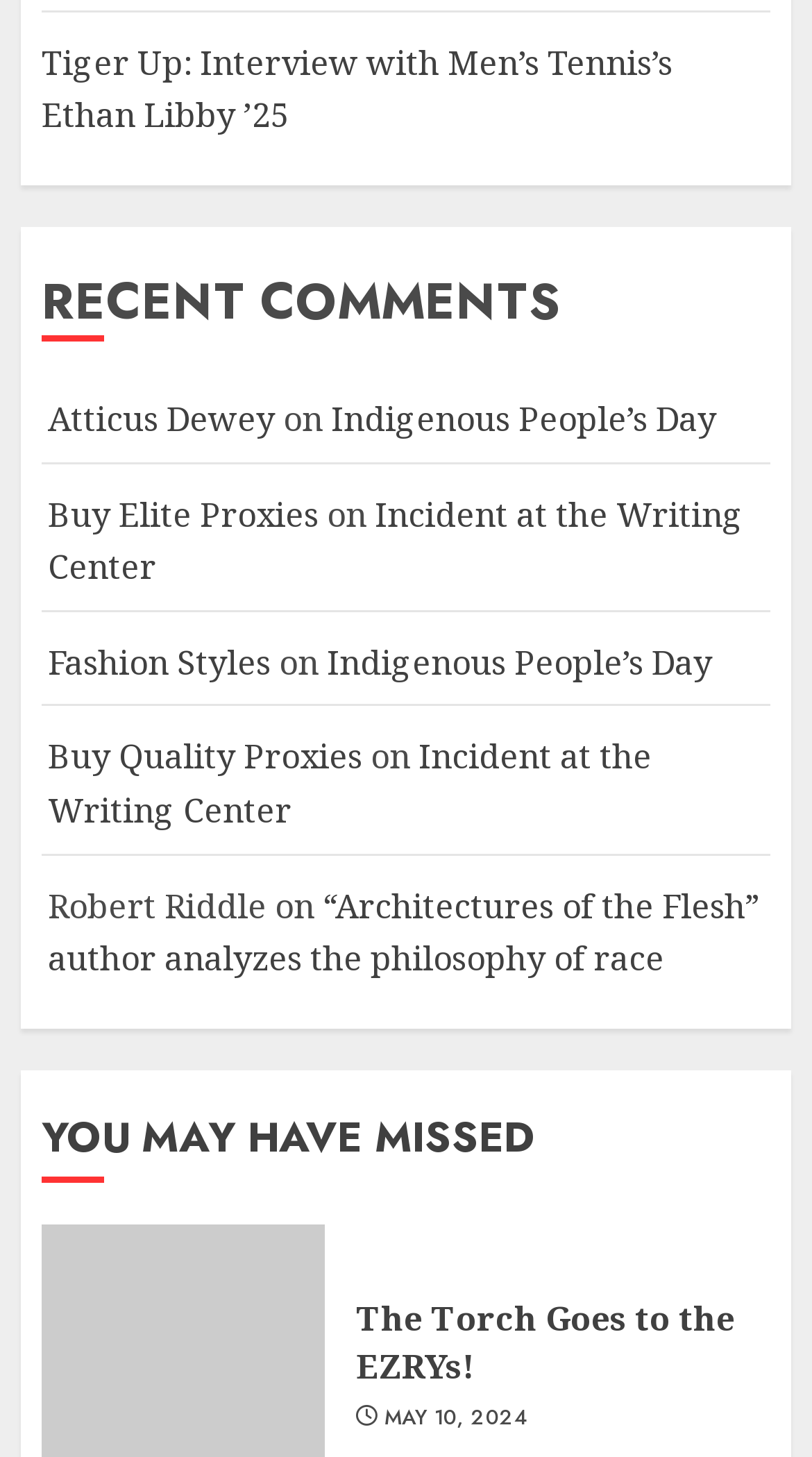Determine the bounding box coordinates of the area to click in order to meet this instruction: "Read the article about Ethan Libby".

[0.051, 0.027, 0.828, 0.096]